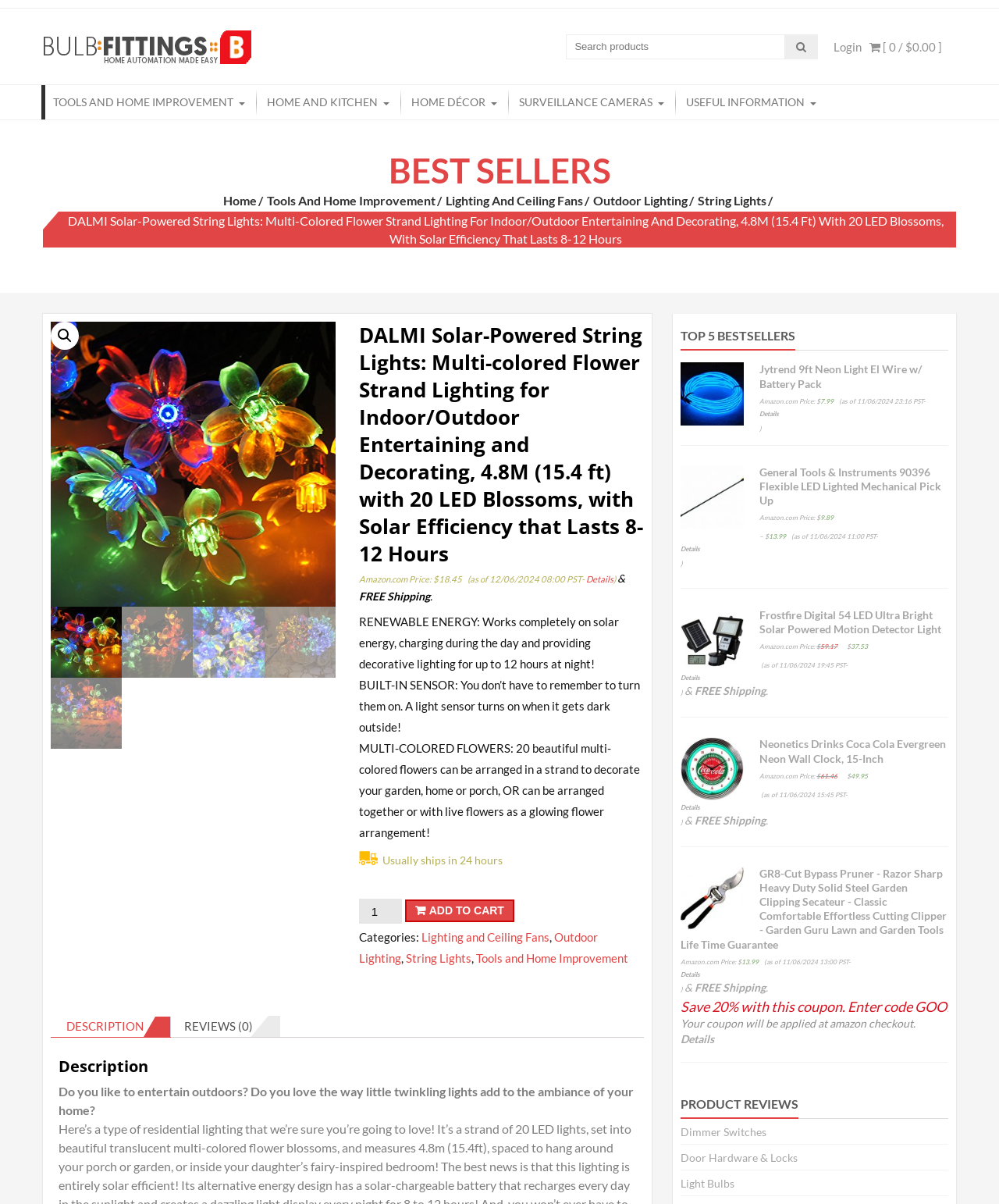Provide the bounding box coordinates, formatted as (top-left x, top-left y, bottom-right x, bottom-right y), with all values being floating point numbers between 0 and 1. Identify the bounding box of the UI element that matches the description: name="s" placeholder="Search Your Favorite Show"

None